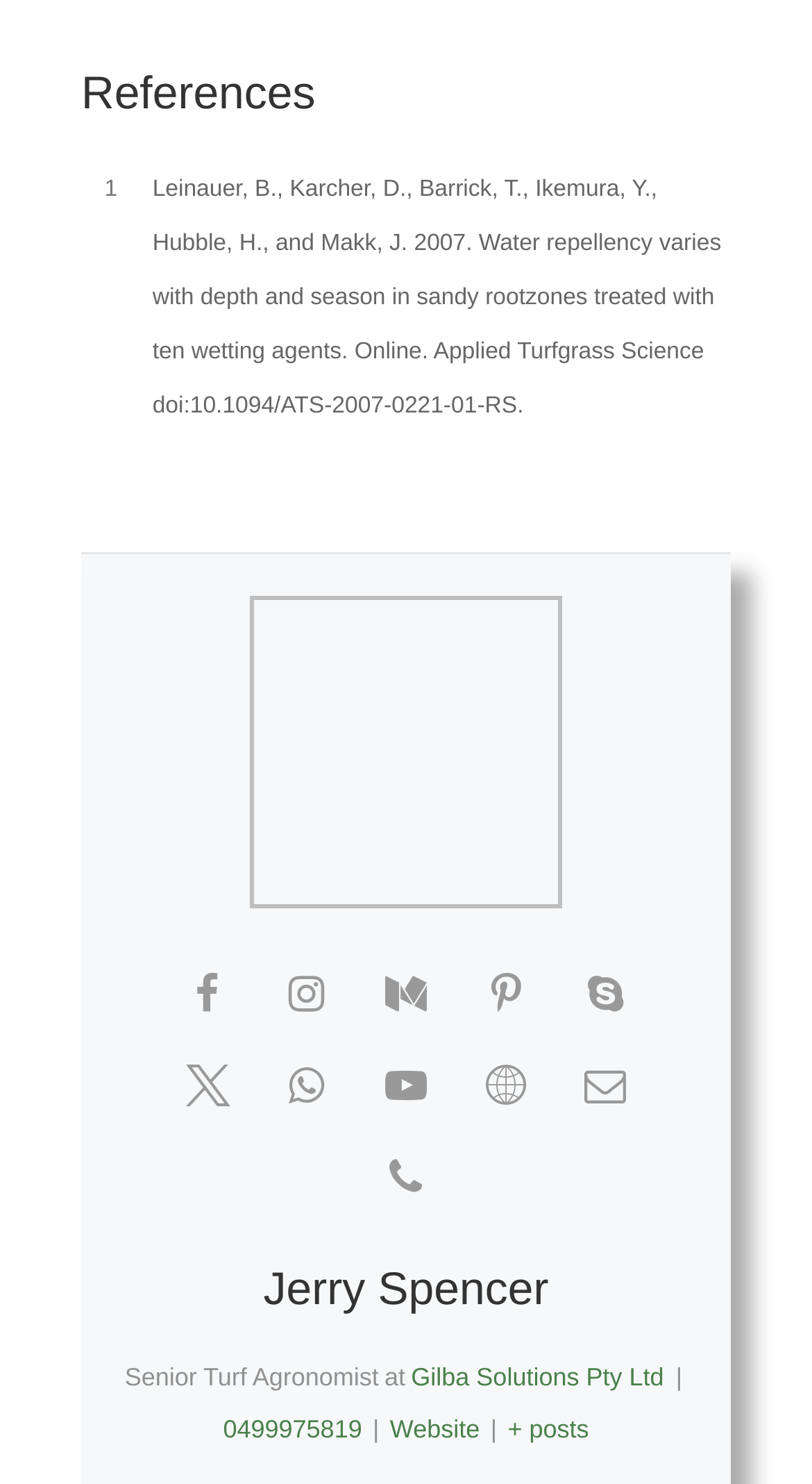What is the phone number associated with Jerry Spencer?
Using the information from the image, provide a comprehensive answer to the question.

The answer can be found by looking at the link '0499975819' which is near the text 'Senior Turf Agronomist' and the heading 'Jerry Spencer'.